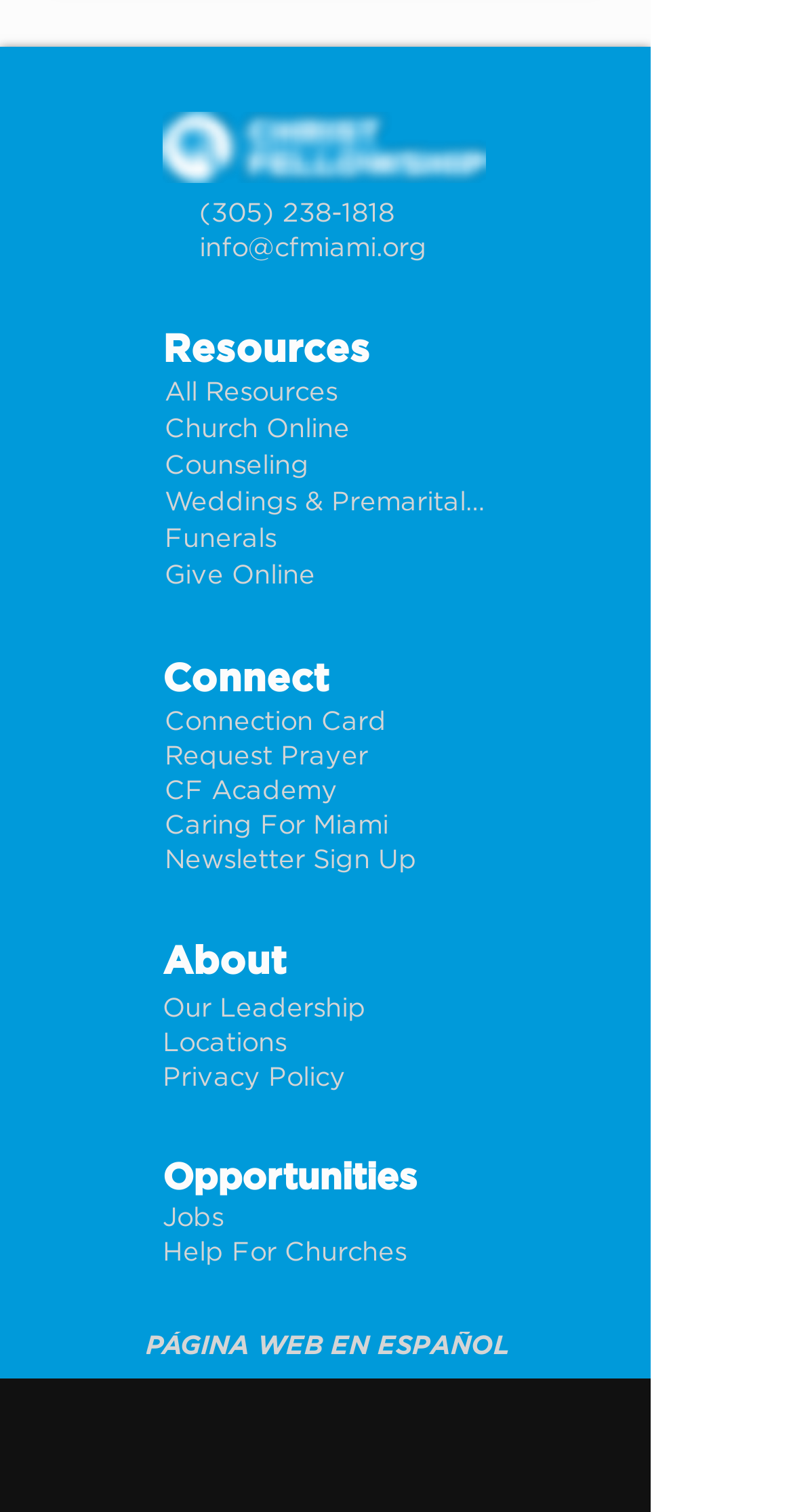Please provide the bounding box coordinates for the UI element as described: "PÁGINA WEB EN ESPAÑOL". The coordinates must be four floats between 0 and 1, represented as [left, top, right, bottom].

[0.169, 0.881, 0.656, 0.901]